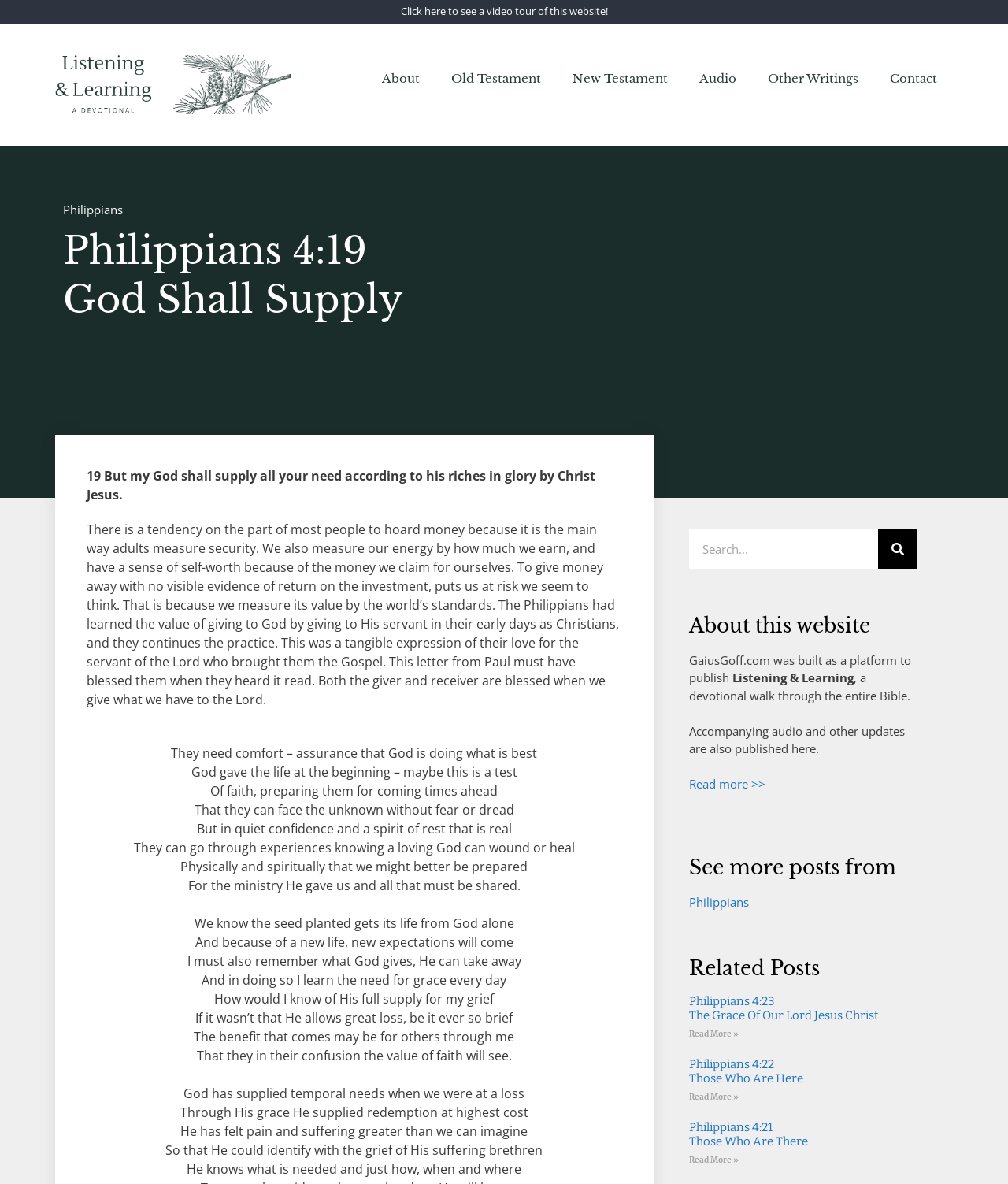Determine the bounding box coordinates of the section to be clicked to follow the instruction: "Search for something". The coordinates should be given as four float numbers between 0 and 1, formatted as [left, top, right, bottom].

[0.684, 0.447, 0.91, 0.48]